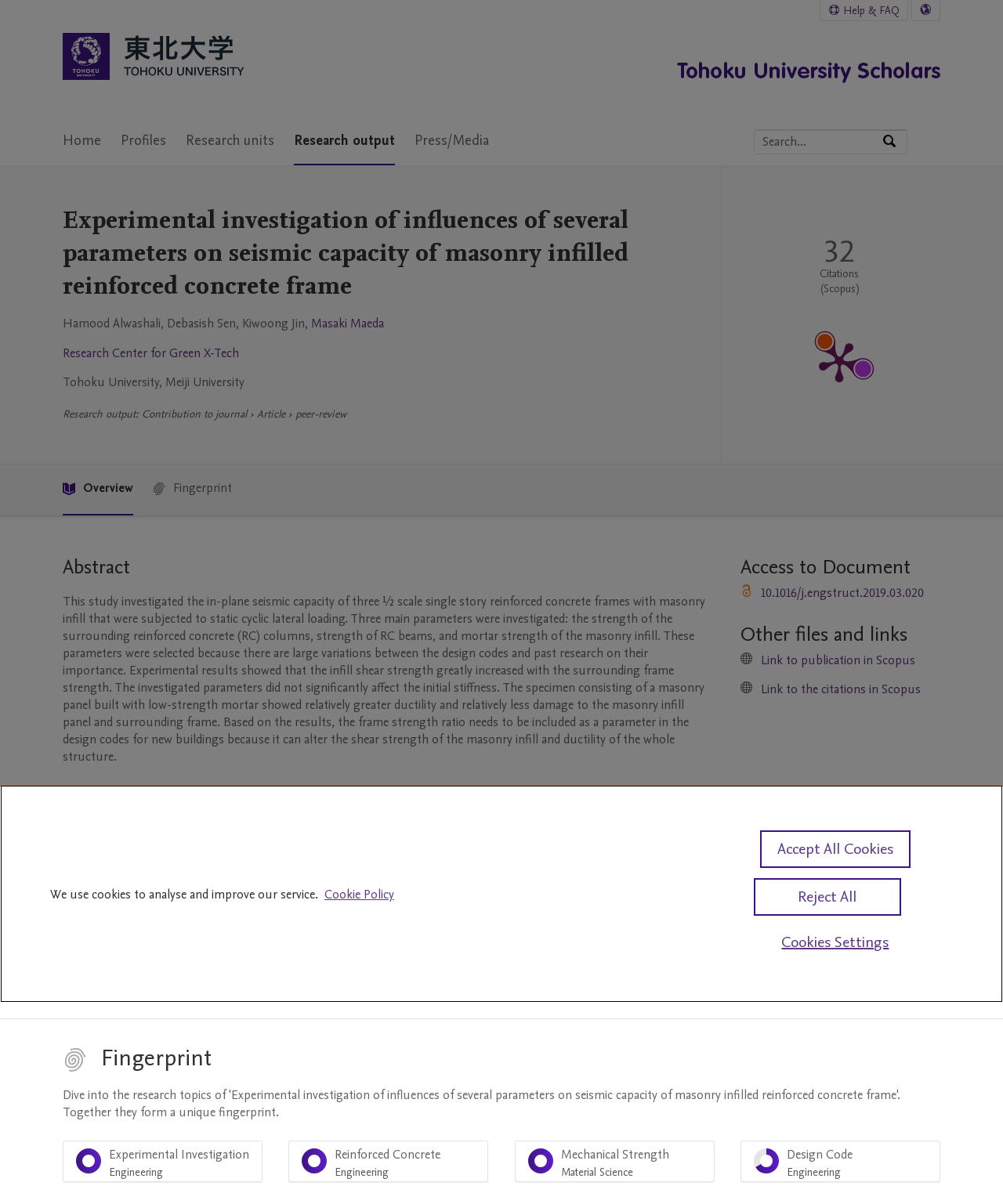Specify the bounding box coordinates of the element's area that should be clicked to execute the given instruction: "Click on the 'Share on Facebook' link". The coordinates should be four float numbers between 0 and 1, i.e., [left, top, right, bottom].

None